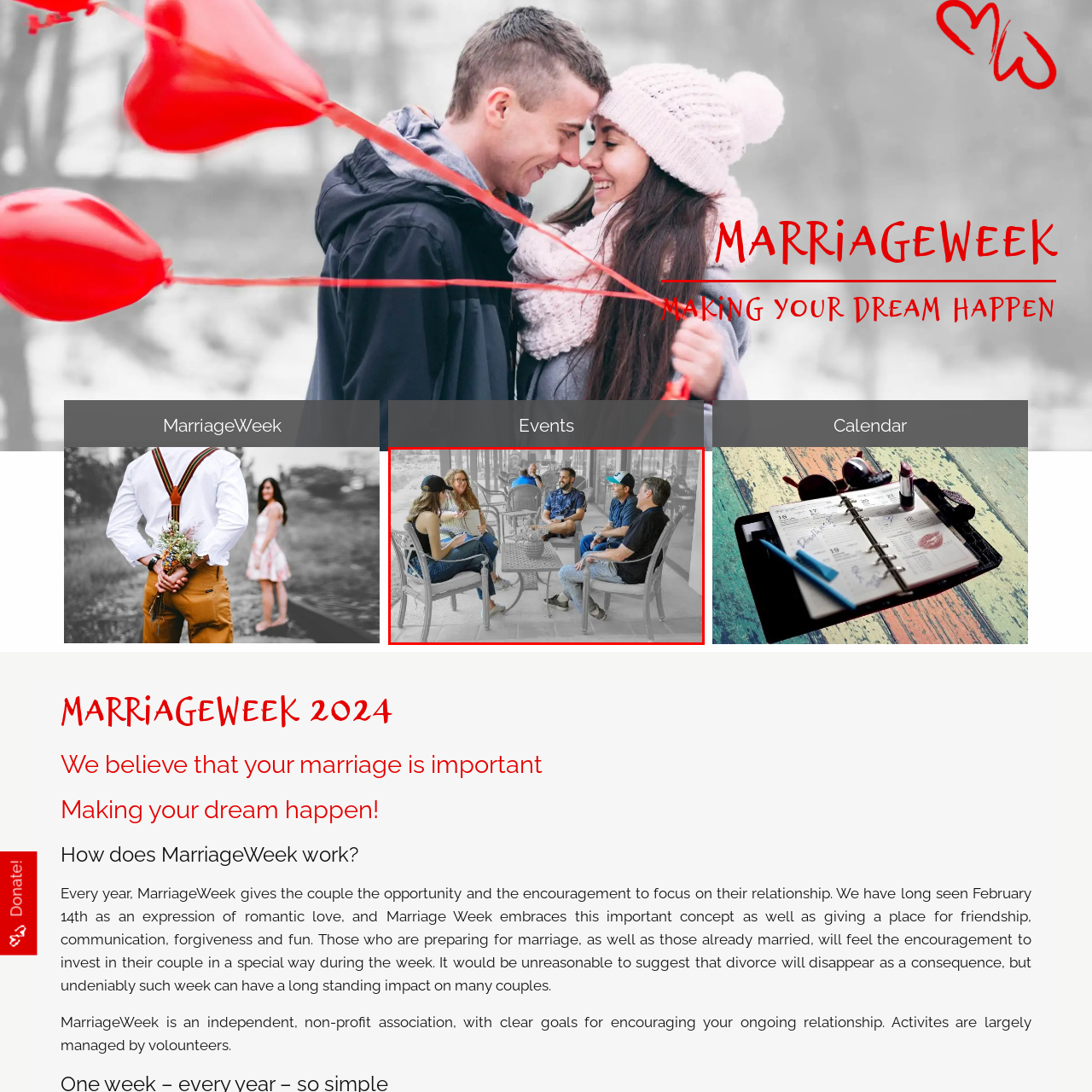What is the purpose of the MarriageWeek event?
Study the area inside the red bounding box in the image and answer the question in detail.

The caption states that the MarriageWeek event is focused on fostering communication and connection among participants, emphasizing friendship, communication, and the importance of investing in relationships.